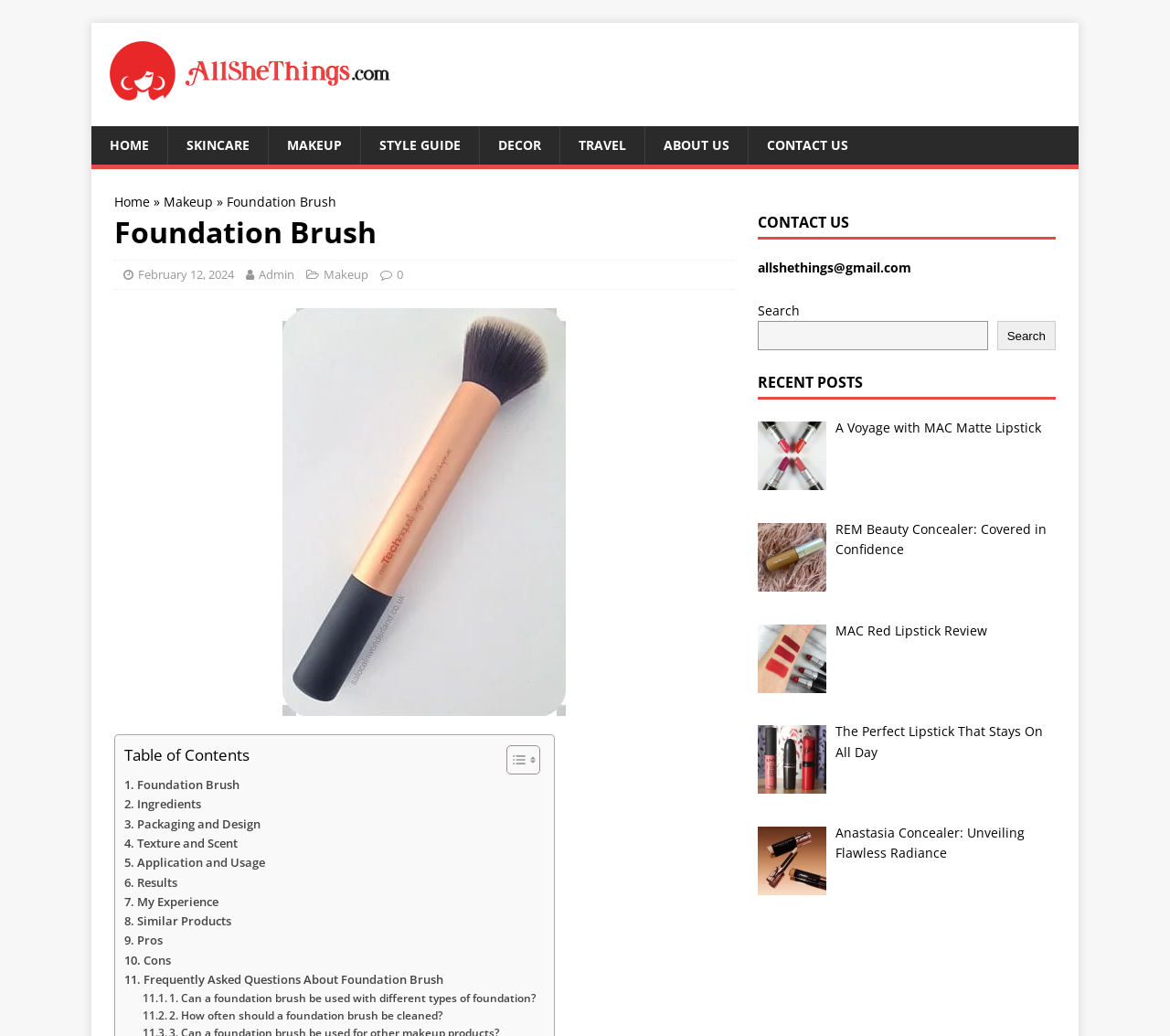Locate the bounding box coordinates of the element that should be clicked to fulfill the instruction: "Search for something".

[0.647, 0.31, 0.844, 0.338]